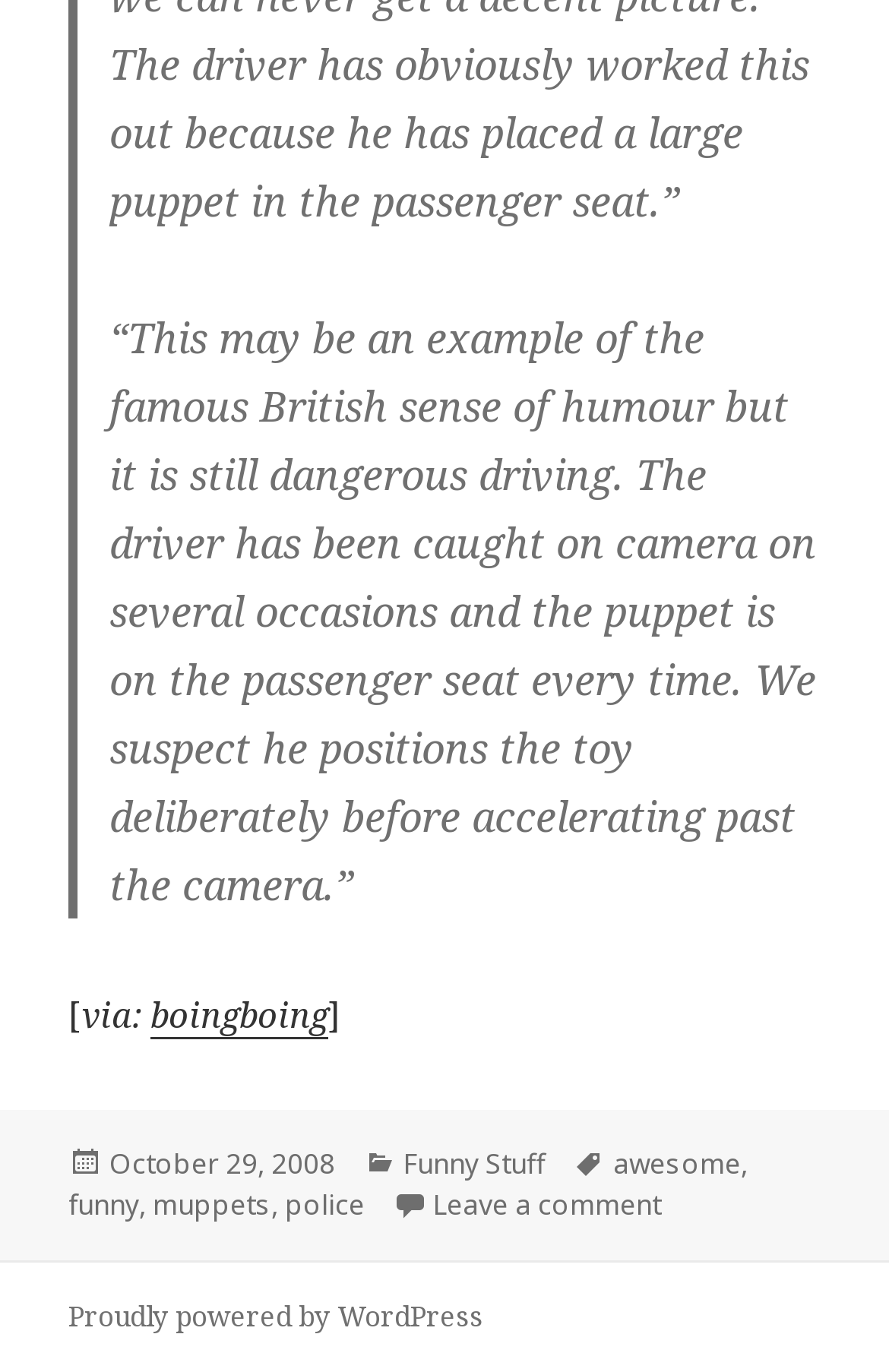Give a one-word or phrase response to the following question: What are the tags associated with the article?

awesome, funny, muppets, police